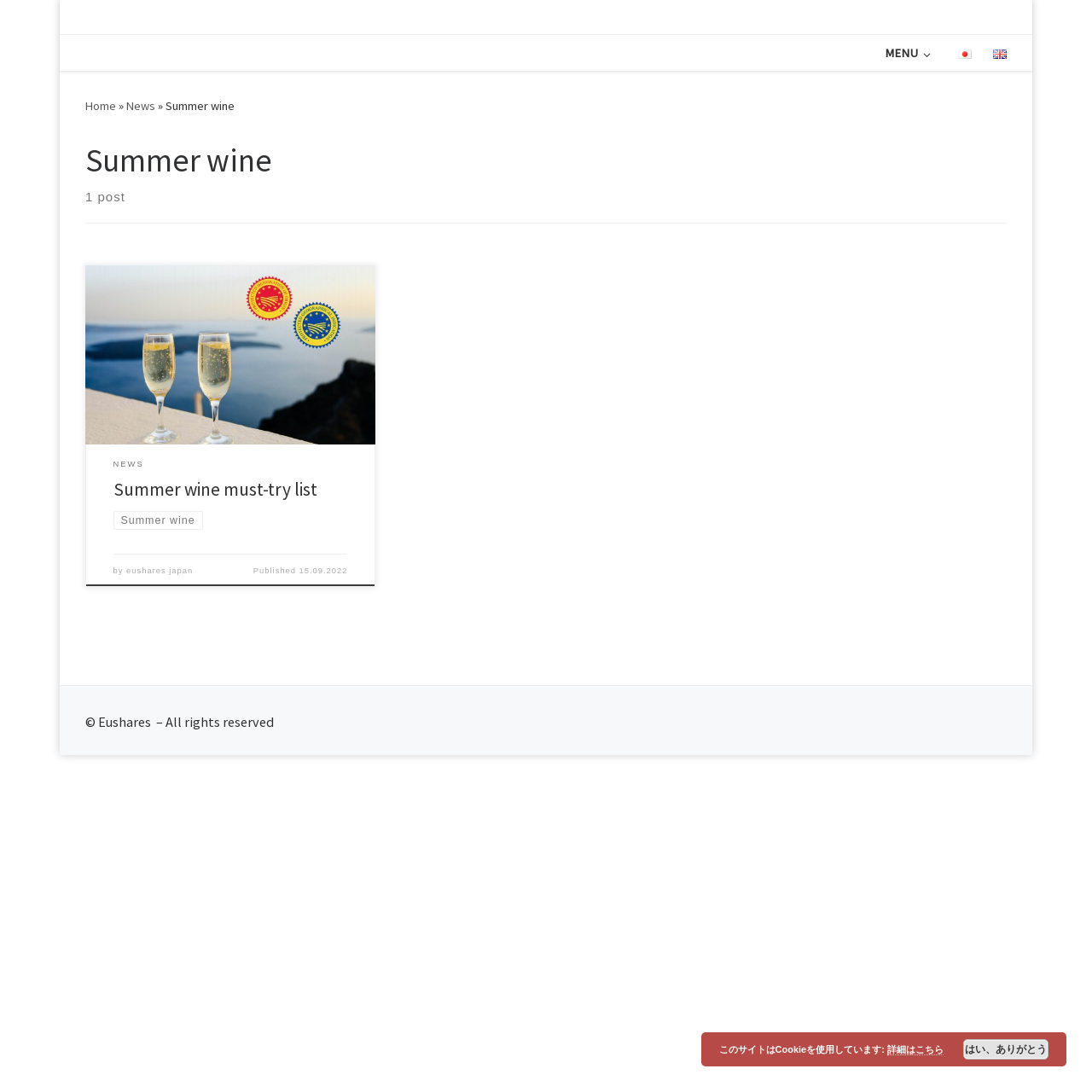Answer the following query with a single word or phrase:
What language options are available on this webpage?

Japanese and English